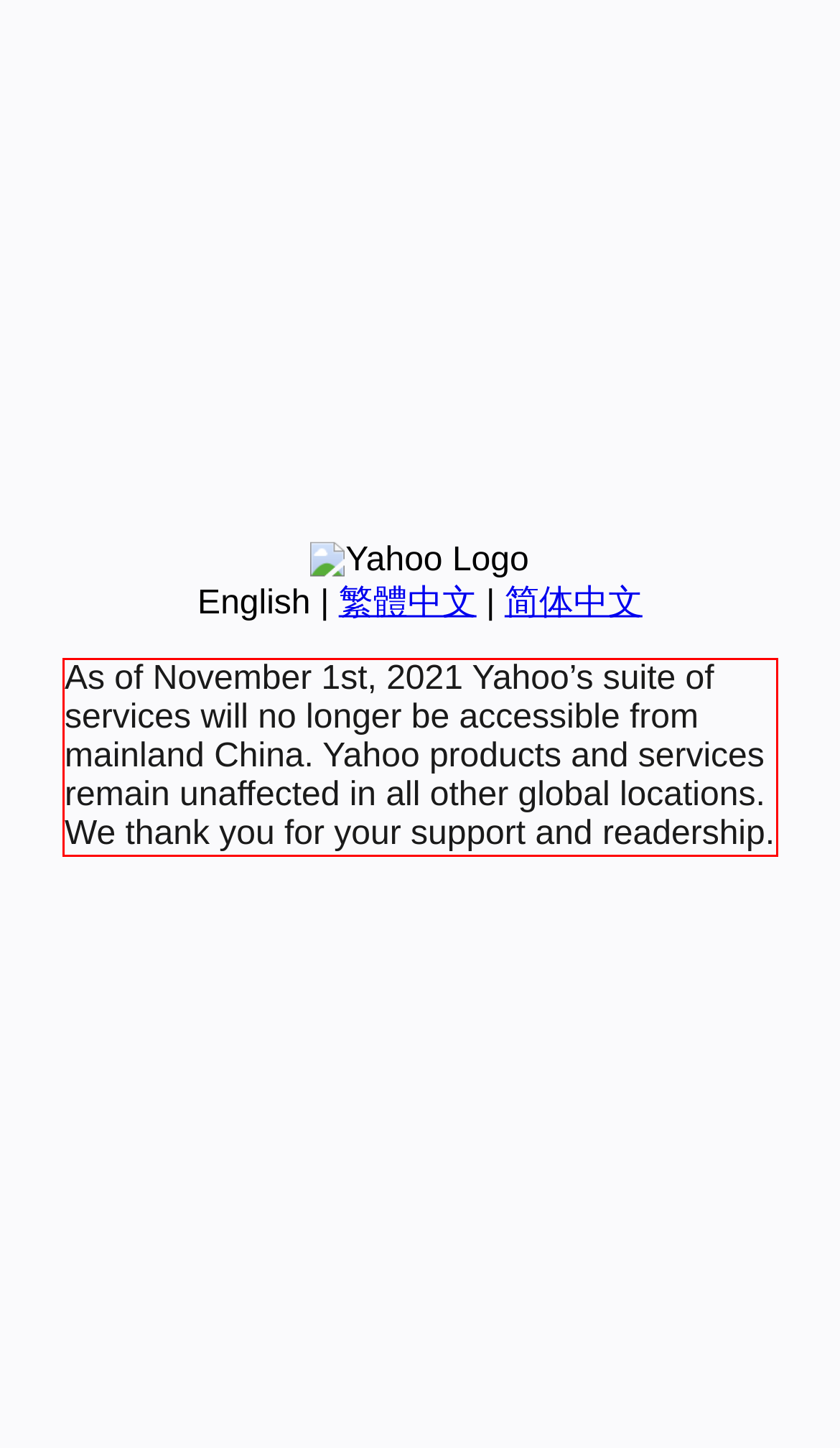Using the provided webpage screenshot, recognize the text content in the area marked by the red bounding box.

As of November 1st, 2021 Yahoo’s suite of services will no longer be accessible from mainland China. Yahoo products and services remain unaffected in all other global locations. We thank you for your support and readership.